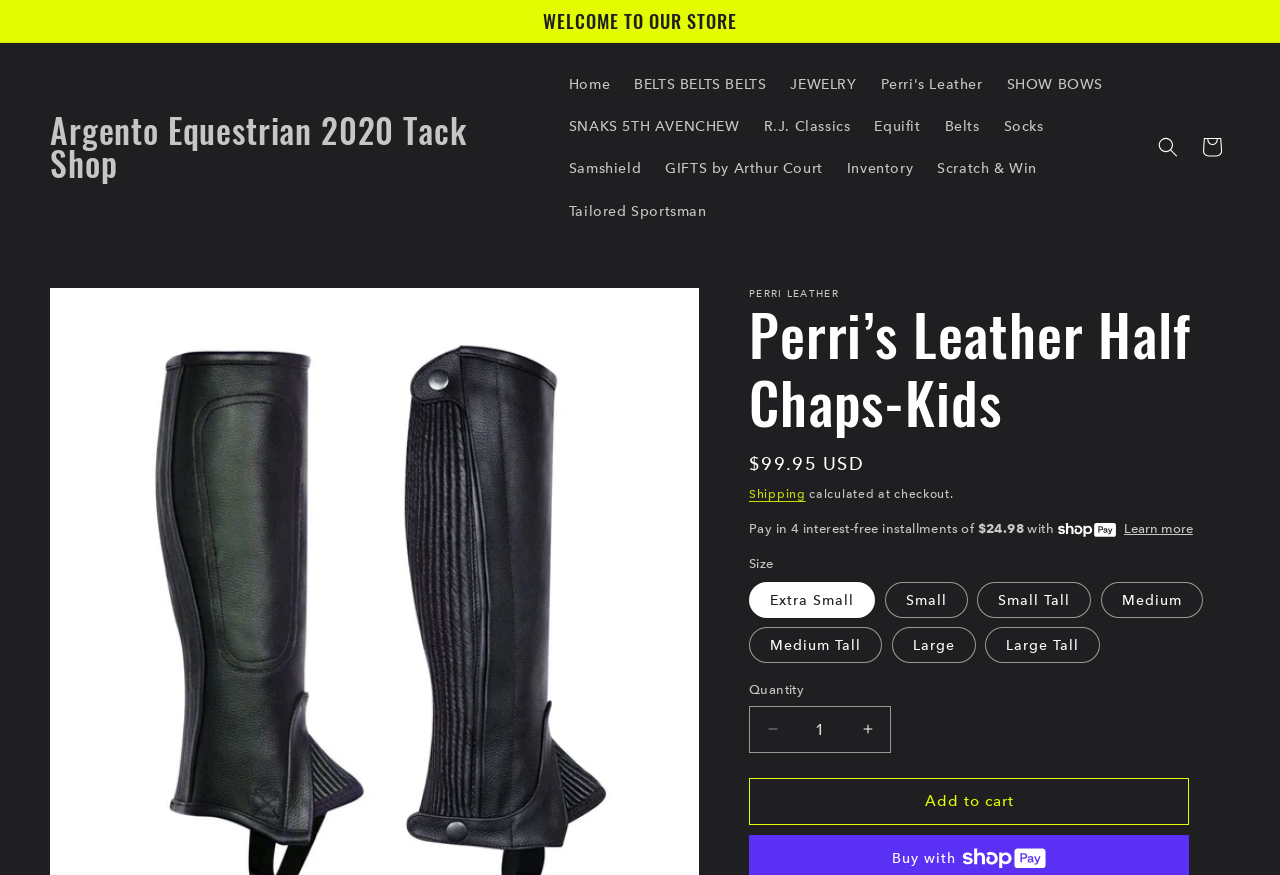Please find the bounding box coordinates of the section that needs to be clicked to achieve this instruction: "View cart".

[0.93, 0.143, 0.964, 0.194]